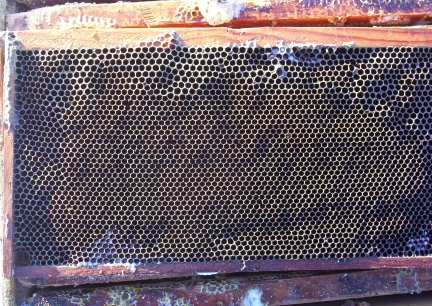Provide a brief response to the question below using a single word or phrase: 
What is evident along the edges of the frame?

Wax and propolis